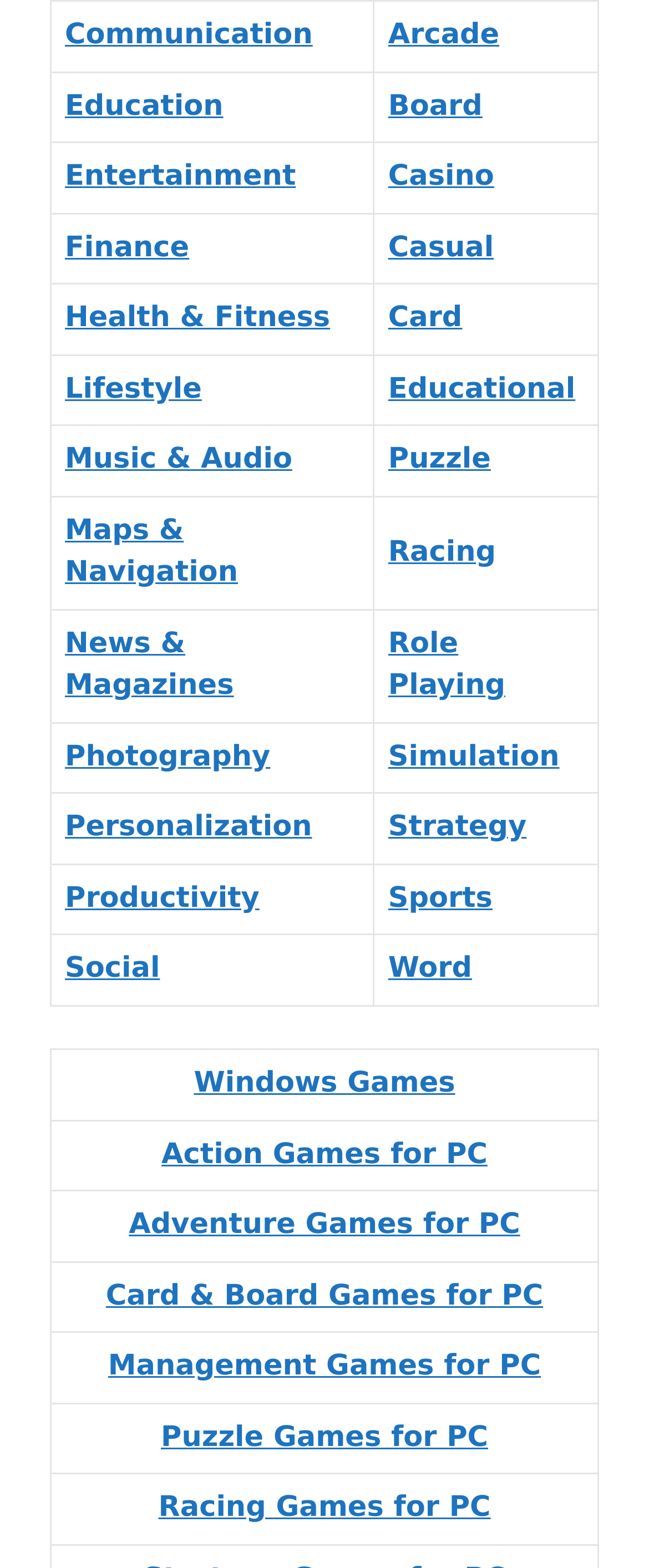What is the category below 'Entertainment'?
From the screenshot, supply a one-word or short-phrase answer.

Finance